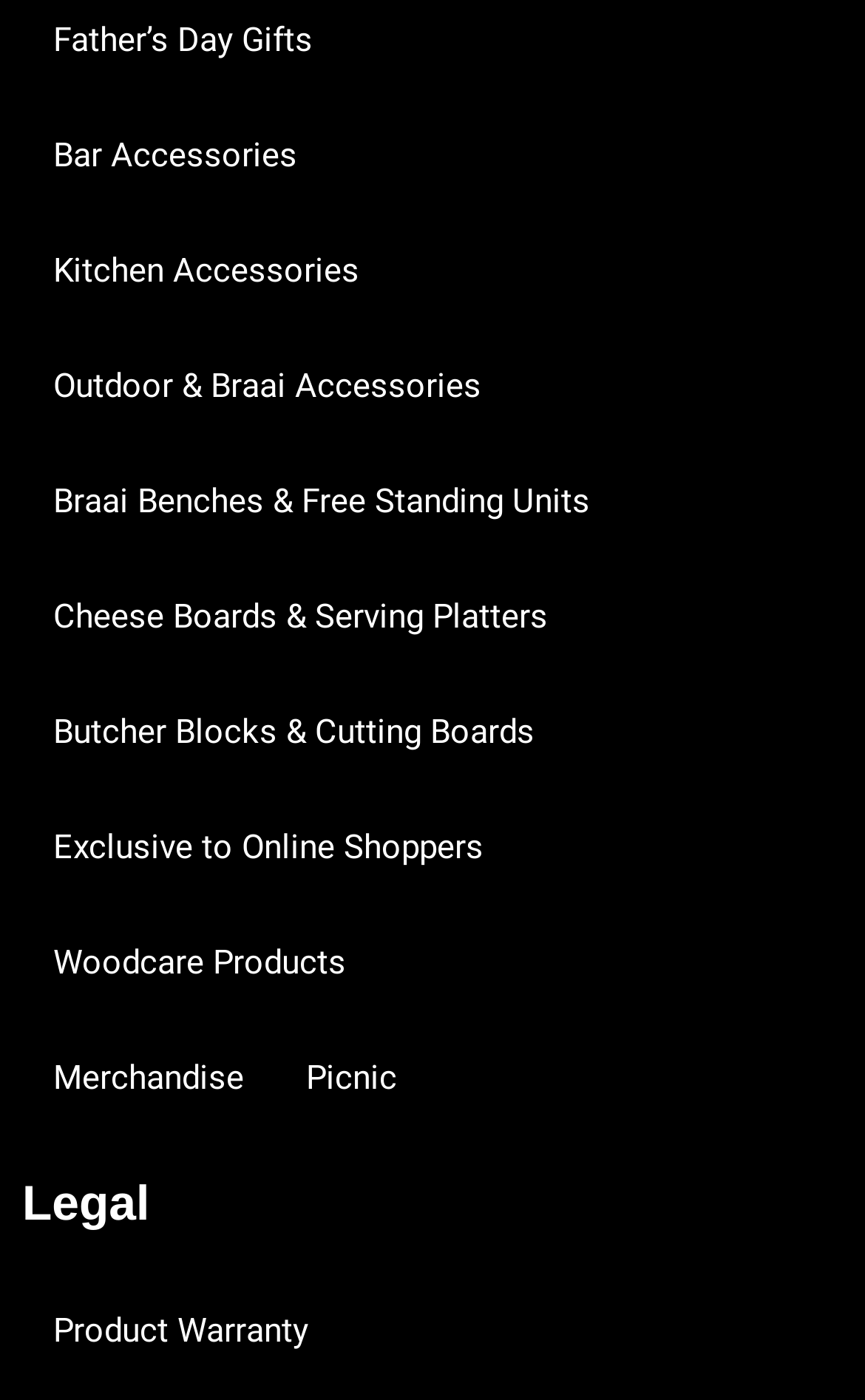Please specify the bounding box coordinates of the clickable region to carry out the following instruction: "Check out Cheese Boards & Serving Platters". The coordinates should be four float numbers between 0 and 1, in the format [left, top, right, bottom].

[0.026, 0.4, 0.669, 0.482]